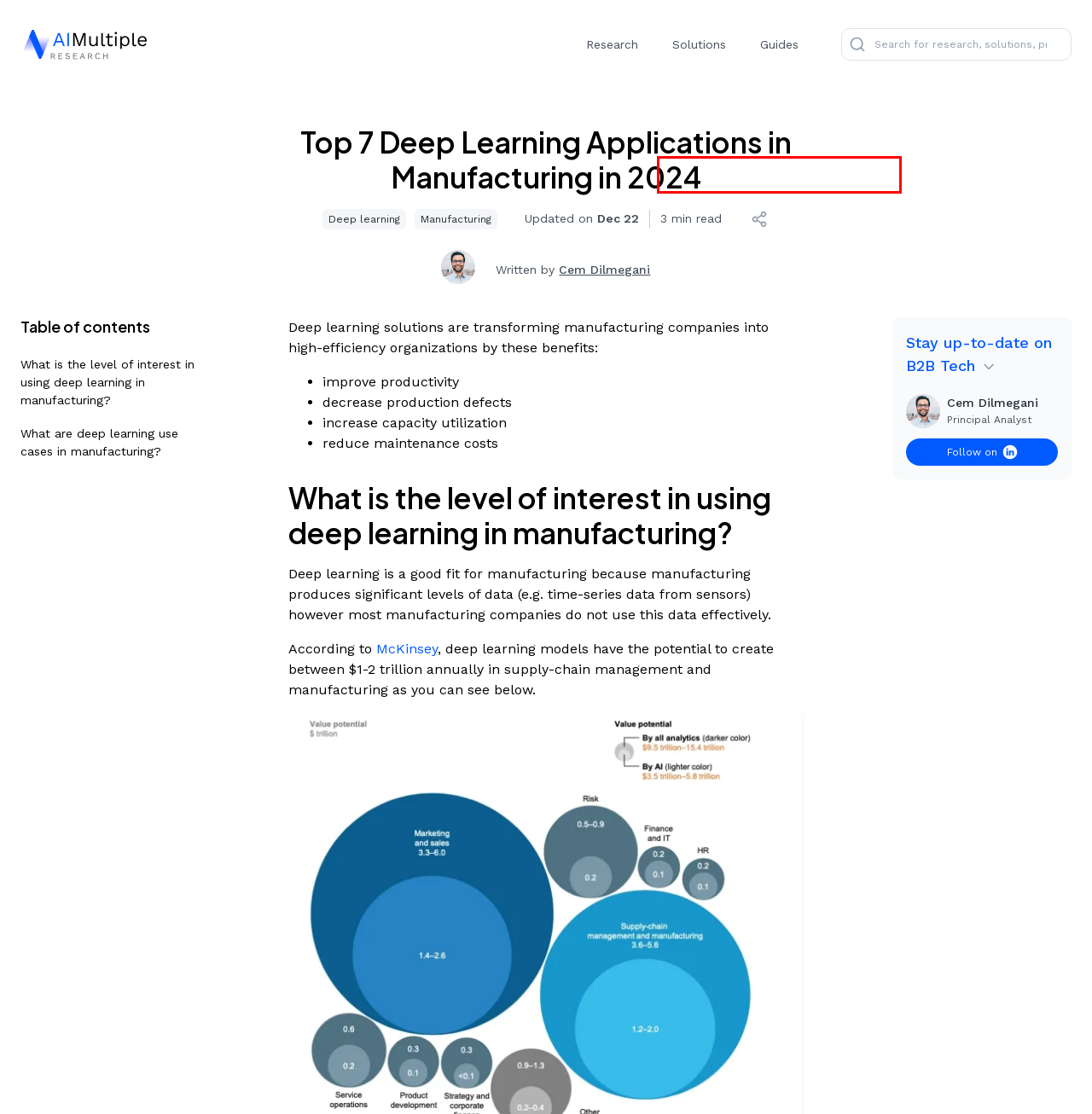Review the webpage screenshot and focus on the UI element within the red bounding box. Select the best-matching webpage description for the new webpage that follows after clicking the highlighted element. Here are the candidates:
A. Sizing the potential value of AI and advanced analytics | McKinsey
B. Robotic Process Automation Whitepaper
C. Select the Right Vendor for Your Business
D. Data Collection Whitepaper
E. Best Recommendation Engines of 2024 based on 2,558 reviews
F. Conversational AI Whitepaper
G. Process Mining Whitepaper
H. RPA Tools & Vendors: In-depth vendor selection guide

H